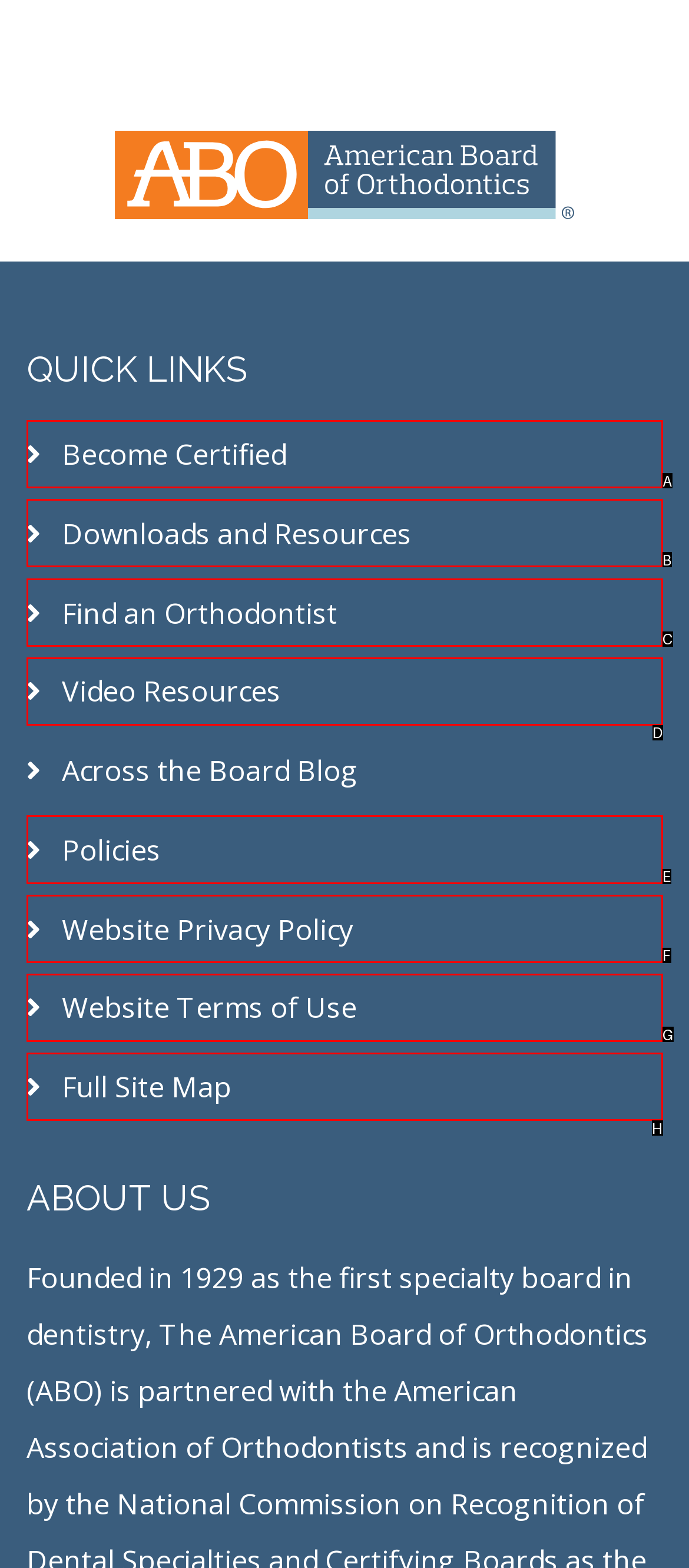Determine the HTML element that aligns with the description: Become Certified
Answer by stating the letter of the appropriate option from the available choices.

A